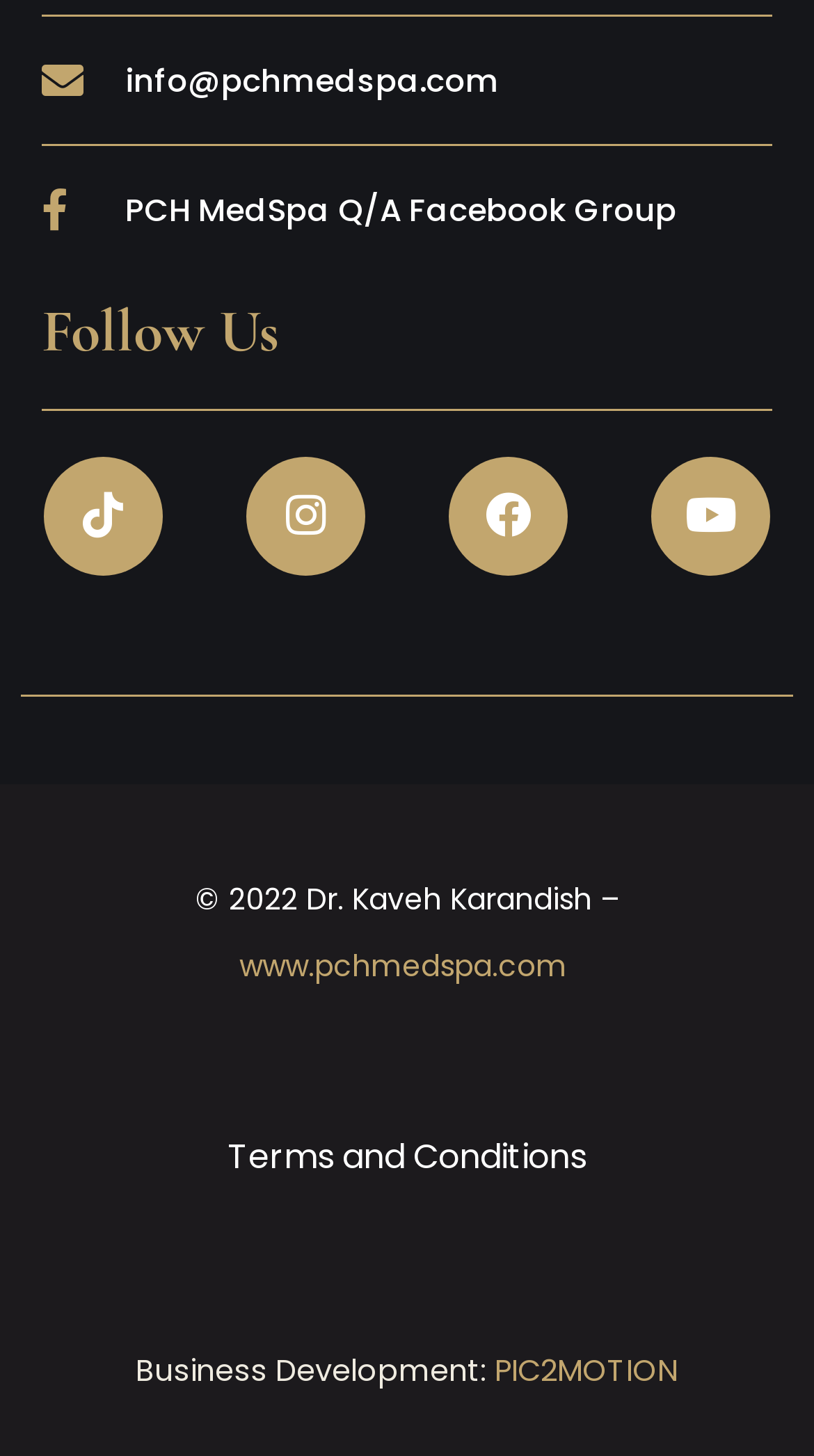How many links are there in the footer section?
Using the information from the image, give a concise answer in one word or a short phrase.

3